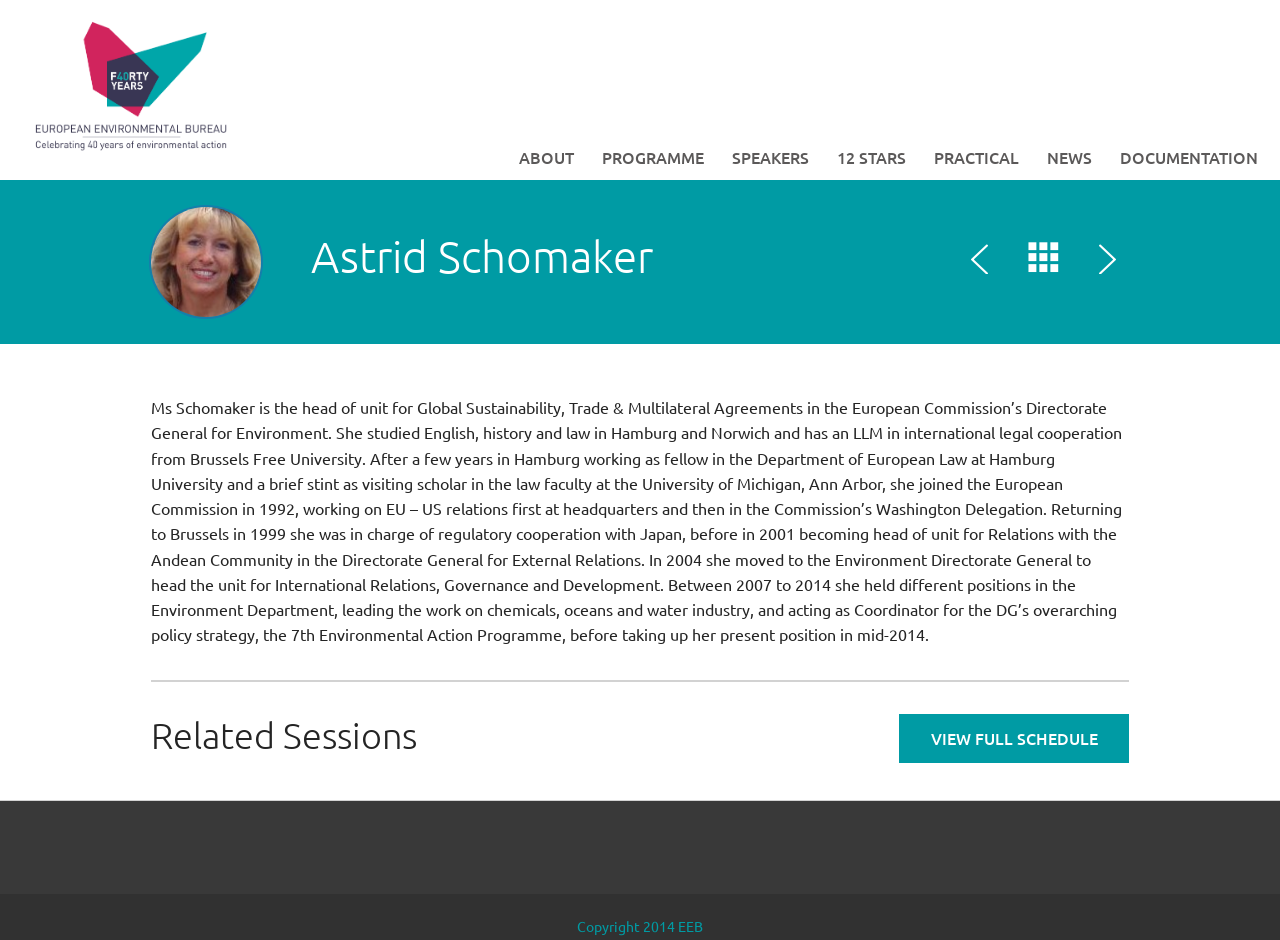Using the given description, provide the bounding box coordinates formatted as (top-left x, top-left y, bottom-right x, bottom-right y), with all values being floating point numbers between 0 and 1. Description: View full schedule

[0.702, 0.759, 0.882, 0.811]